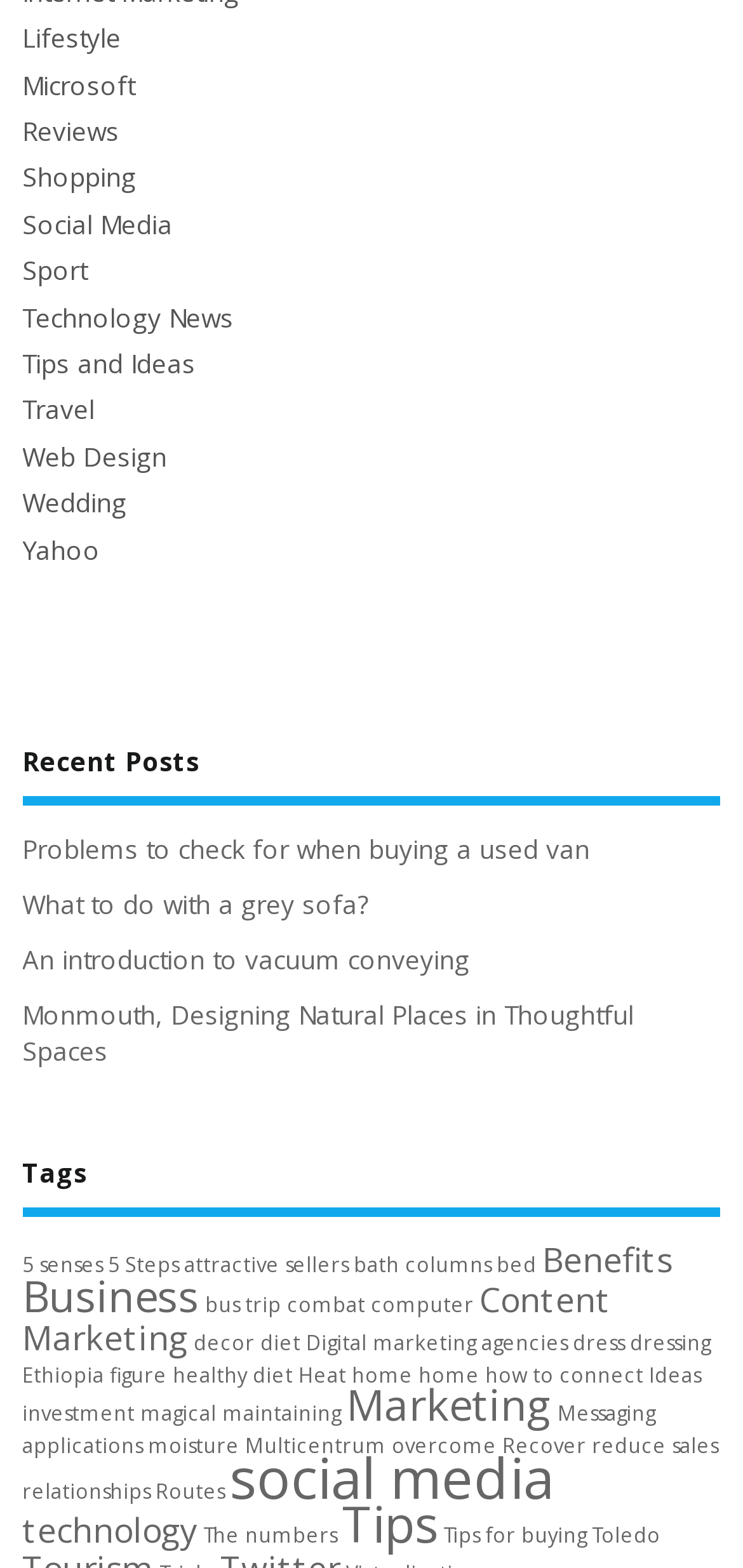Pinpoint the bounding box coordinates of the clickable element needed to complete the instruction: "Read about Problems to check for when buying a used van". The coordinates should be provided as four float numbers between 0 and 1: [left, top, right, bottom].

[0.03, 0.531, 0.794, 0.553]